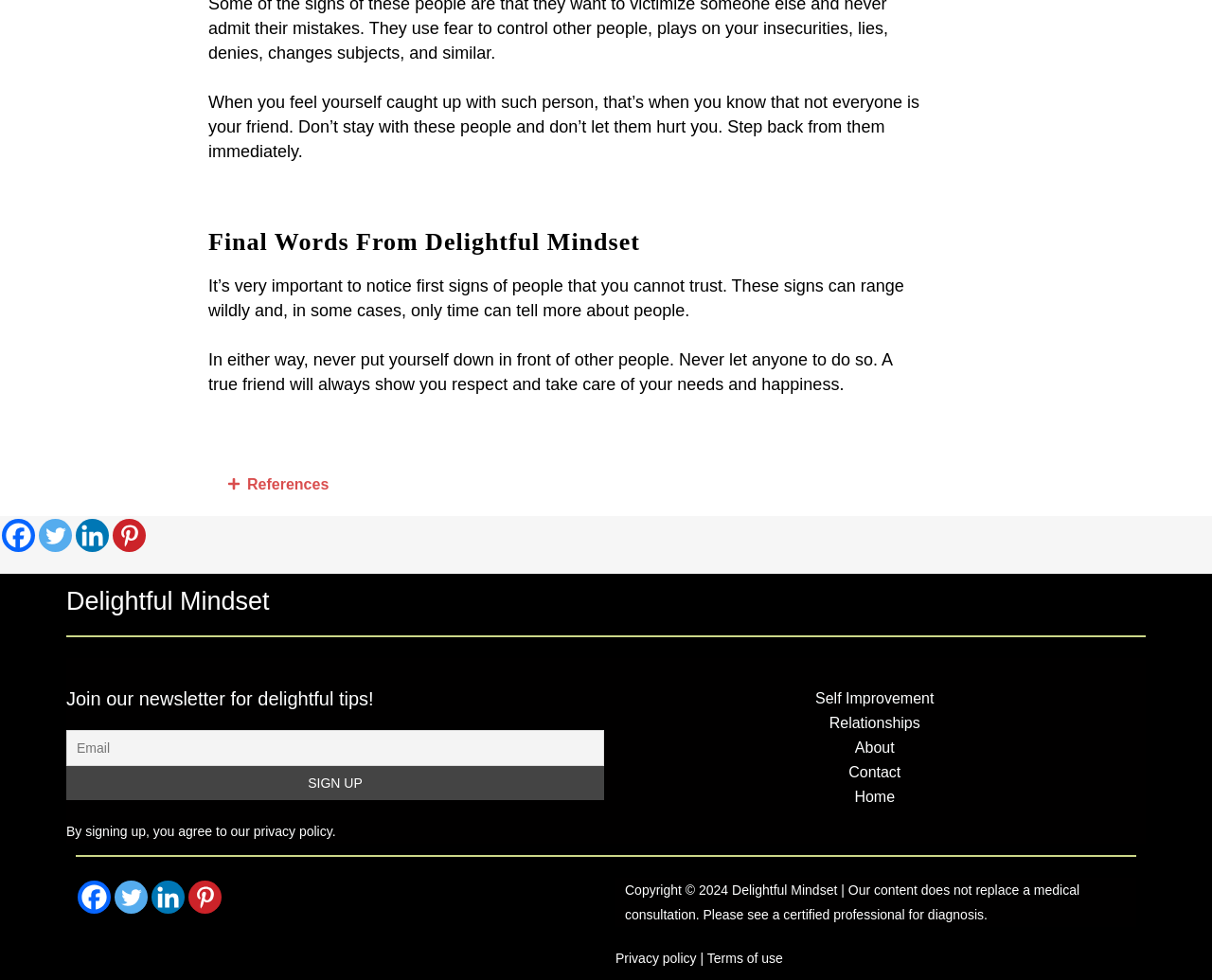Determine the bounding box coordinates for the clickable element required to fulfill the instruction: "Click the 'References' button". Provide the coordinates as four float numbers between 0 and 1, i.e., [left, top, right, bottom].

[0.172, 0.472, 0.759, 0.517]